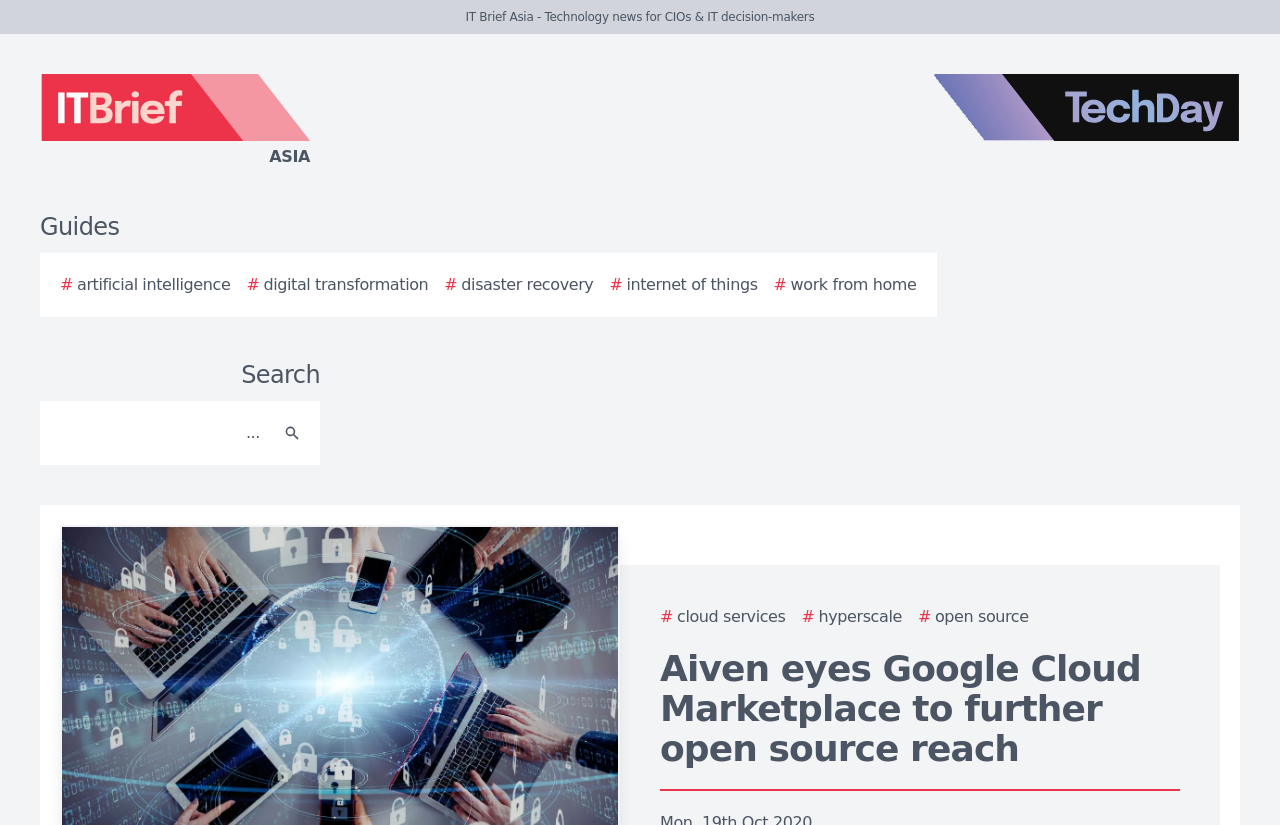How many links are there under the 'Guides' section?
Using the information from the image, answer the question thoroughly.

Under the 'Guides' section, I found five link elements with descriptions '# artificial intelligence', '# digital transformation', '# disaster recovery', '# internet of things', and '# work from home'. These links are located at the top of the webpage, with bounding box coordinates indicating their vertical positions.